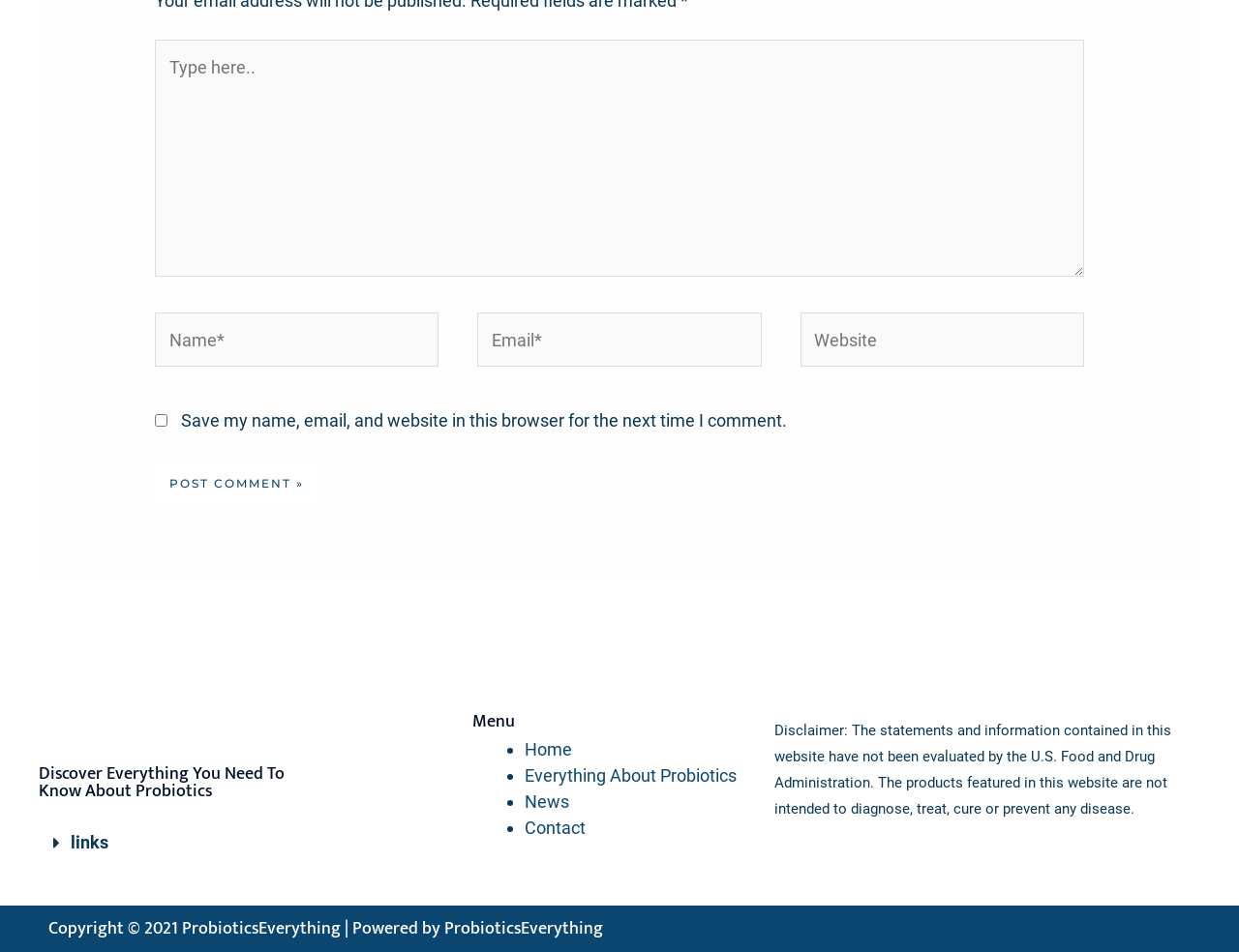Using a single word or phrase, answer the following question: 
What is the purpose of the text box at the top?

Commenting